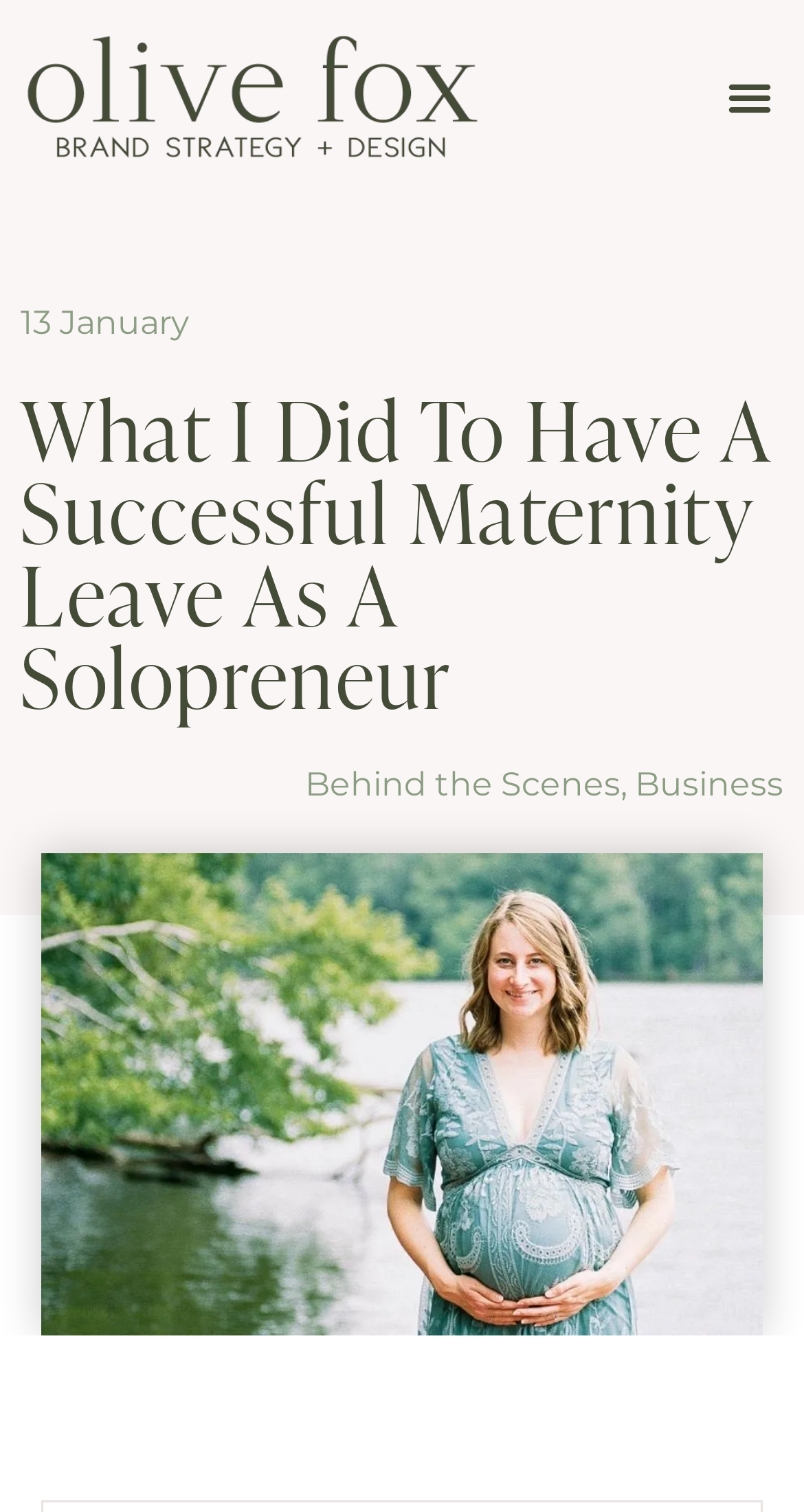Provide a brief response using a word or short phrase to this question:
What is the date of the article?

13 January